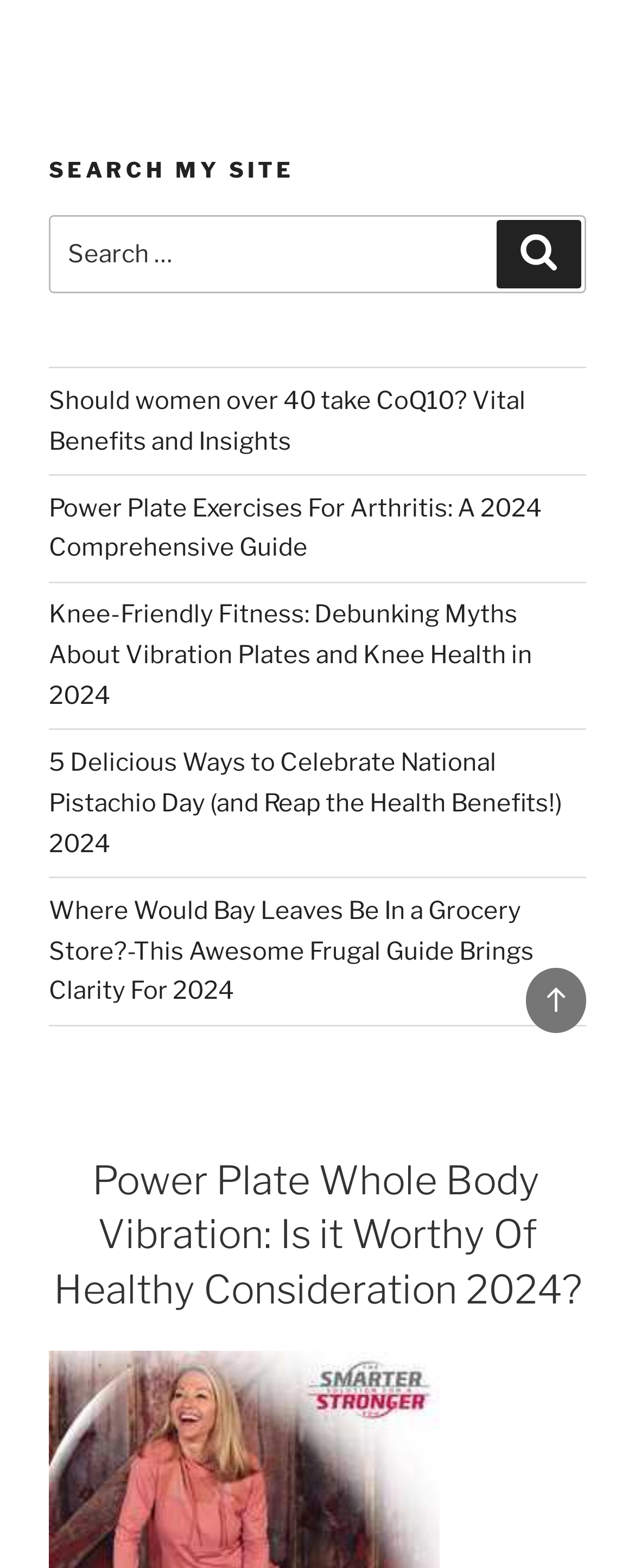Specify the bounding box coordinates of the region I need to click to perform the following instruction: "Go back to top". The coordinates must be four float numbers in the range of 0 to 1, i.e., [left, top, right, bottom].

[0.827, 0.617, 0.923, 0.659]